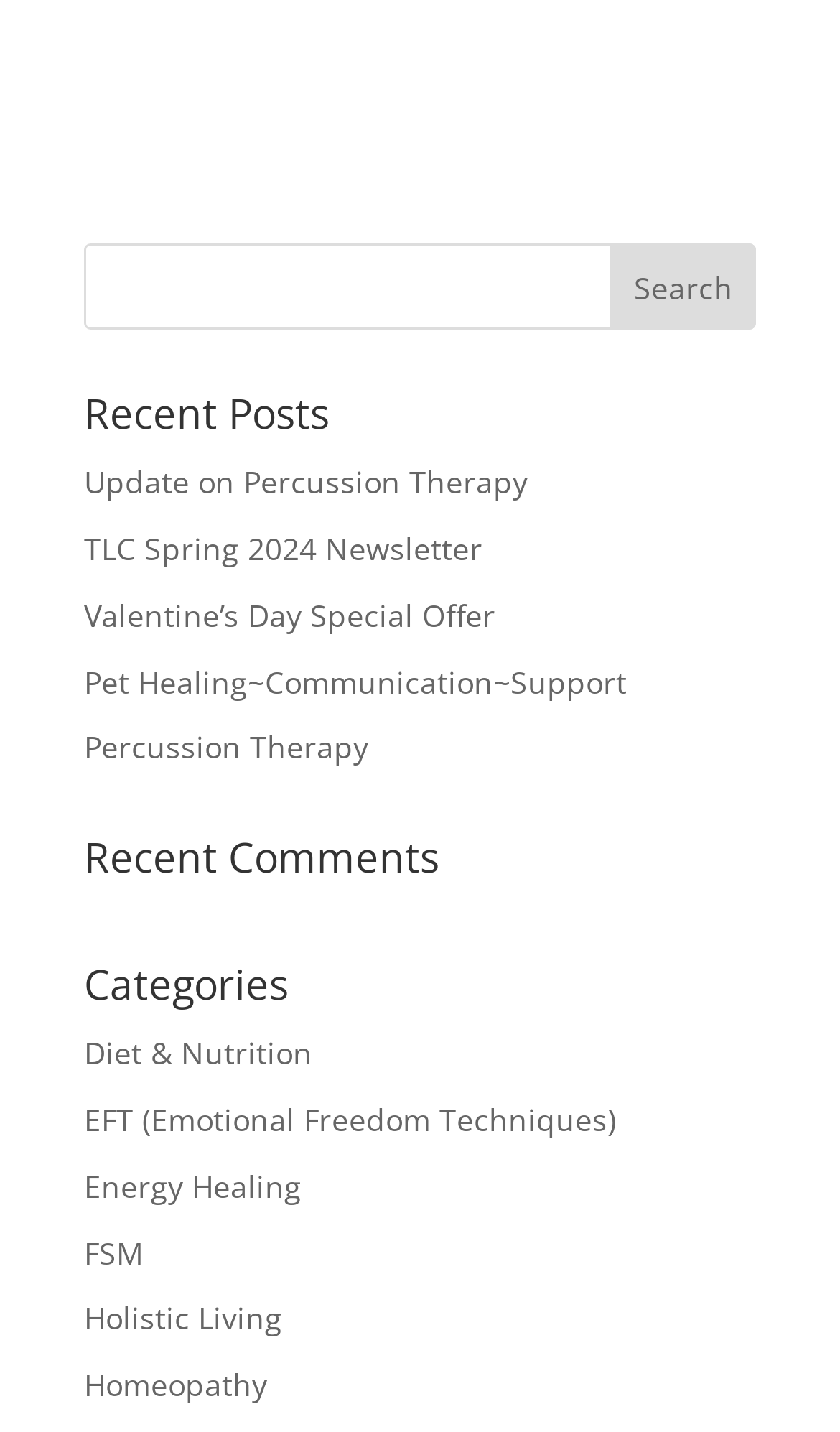Ascertain the bounding box coordinates for the UI element detailed here: "Uncategorized". The coordinates should be provided as [left, top, right, bottom] with each value being a float between 0 and 1.

[0.1, 0.239, 0.349, 0.267]